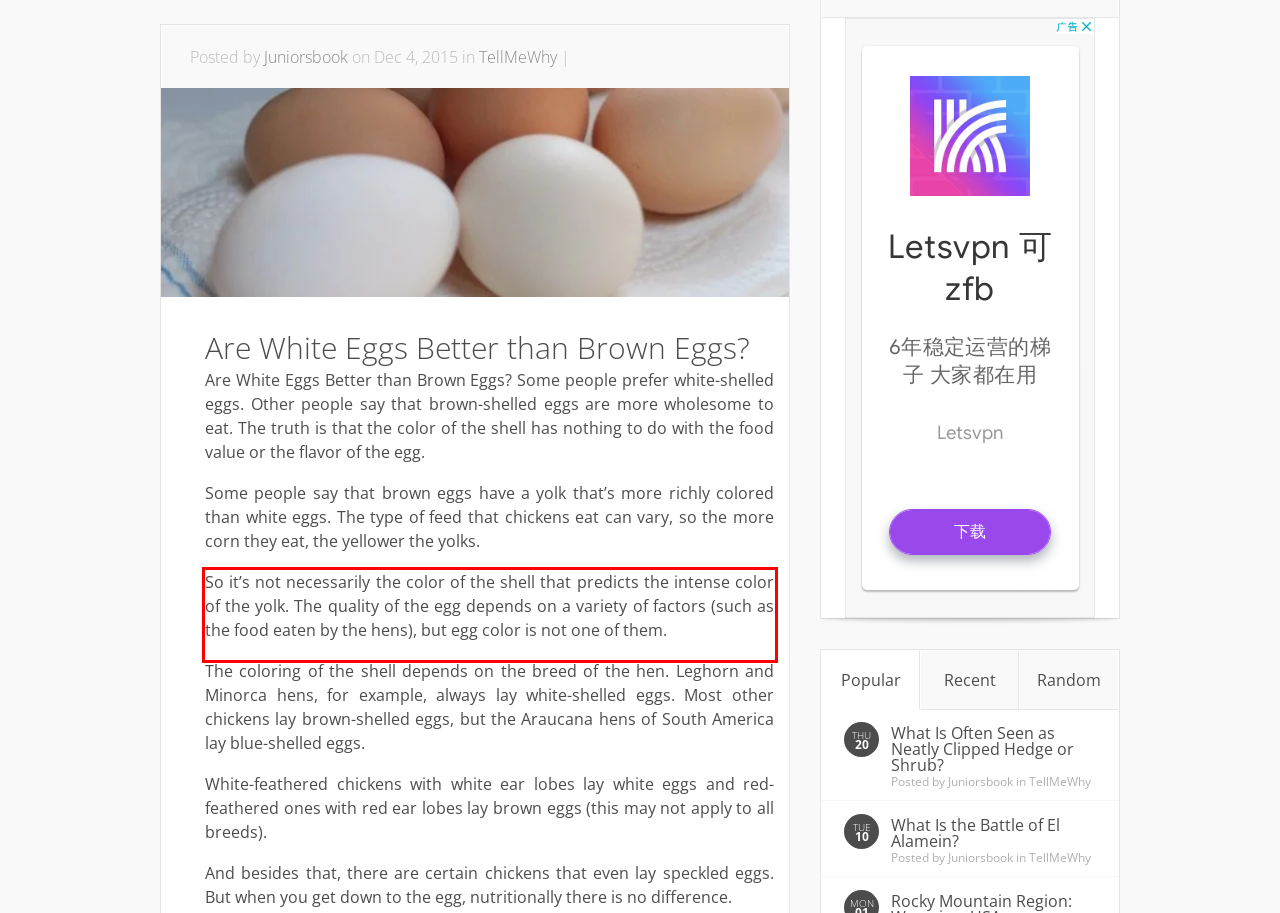You are provided with a screenshot of a webpage that includes a UI element enclosed in a red rectangle. Extract the text content inside this red rectangle.

So it’s not necessarily the color of the shell that predicts the intense color of the yolk. The quality of the egg depends on a variety of factors (such as the food eaten by the hens), but egg color is not one of them.